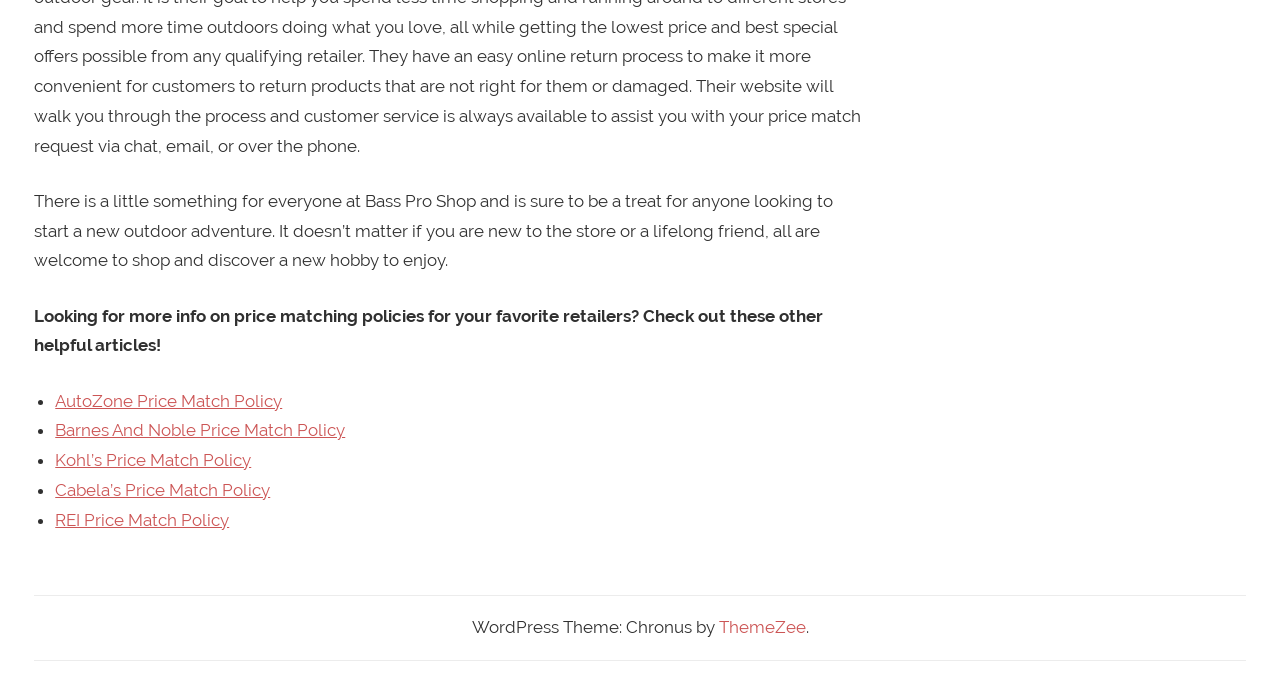What is the main topic of the webpage?
Refer to the image and provide a one-word or short phrase answer.

Price match policies